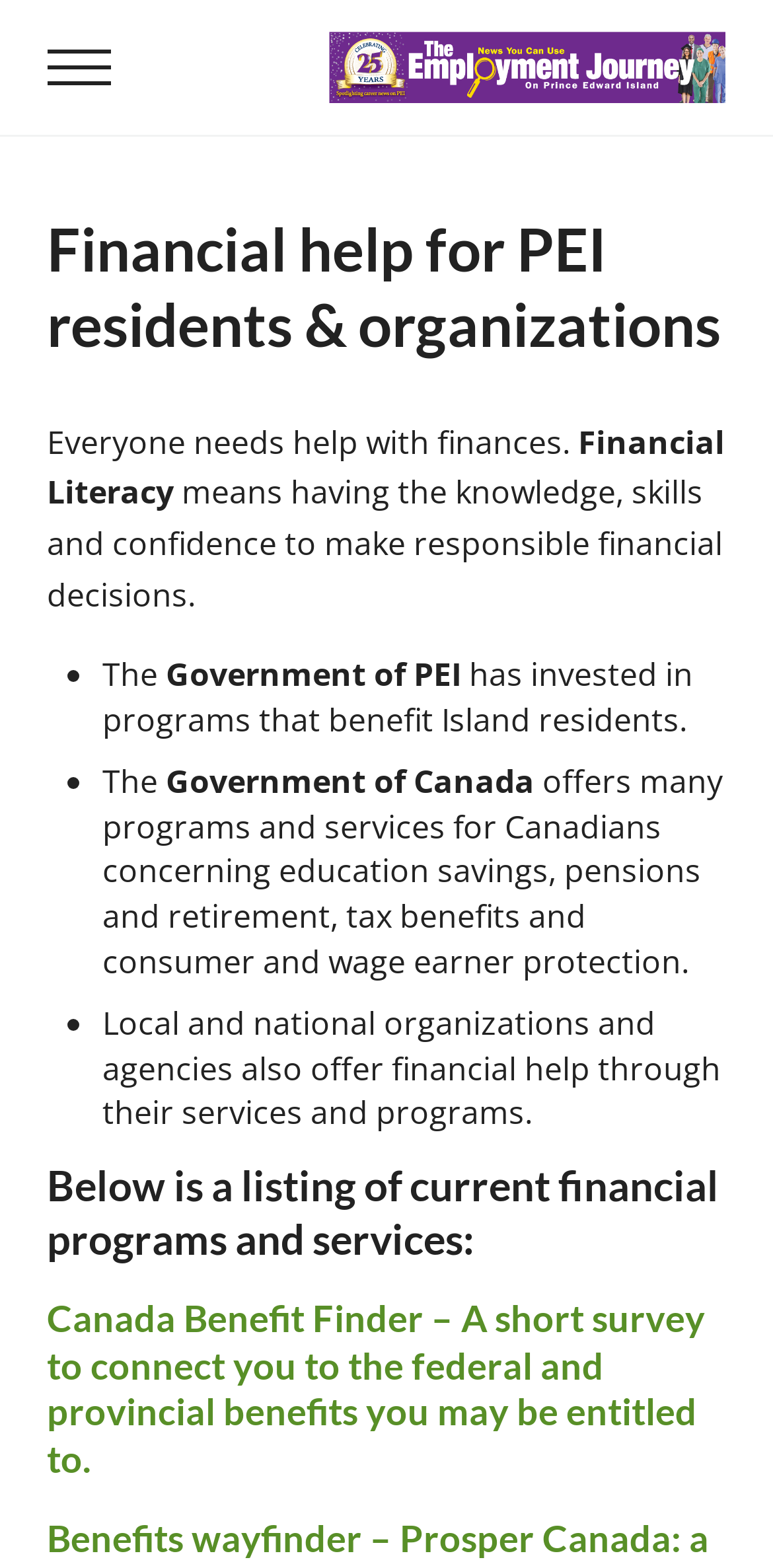Offer an extensive depiction of the webpage and its key elements.

The webpage is about financial help and literacy, specifically for Prince Edward Island (PEI) residents and organizations. At the top, there are three "Skip to" links, followed by a "Menu" button and a link to the "Prince Edward Island Employment Journey" website, accompanied by an image with the same name.

Below the top navigation, there is a heading that reads "Financial help for PEI residents & organizations" and a subheading "PEI Job News You Can use". The main content starts with a paragraph explaining the importance of financial literacy, which is having the knowledge, skills, and confidence to make responsible financial decisions.

The page then lists various financial programs and services, categorized into three sections, each marked with a bullet point. The first section mentions the Government of PEI's investment in programs benefiting Island residents. The second section discusses the Government of Canada's programs and services related to education savings, pensions, and consumer protection. The third section mentions local and national organizations offering financial help through their services and programs.

Further down, there is a heading "Below is a listing of current financial programs and services:" followed by a subheading "Canada Benefit Finder – A short survey to connect you to the federal and provincial benefits you may be entitled to." This section contains a link to the Canada Benefit Finder survey.